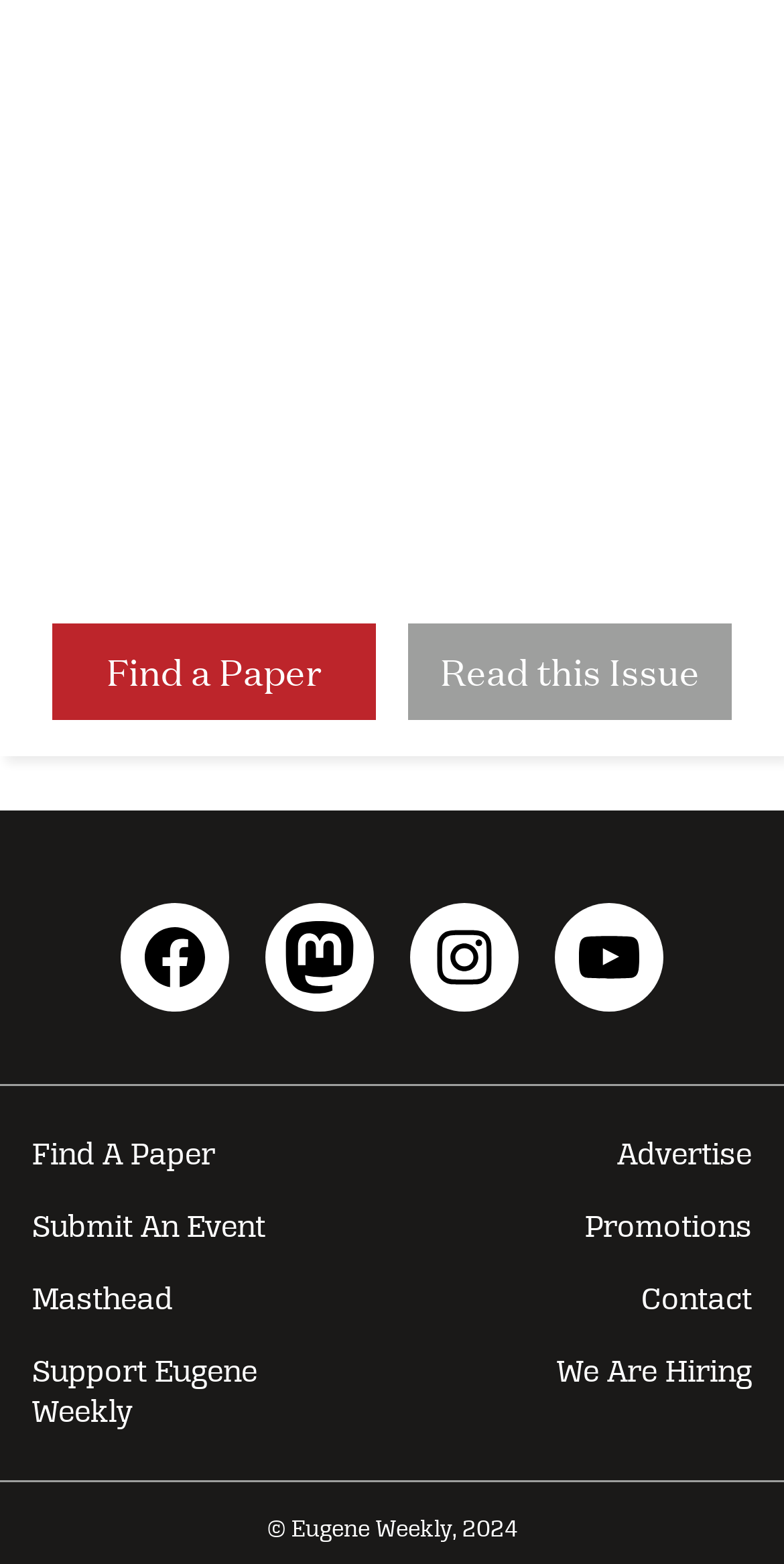What is the name of the publication?
Utilize the information in the image to give a detailed answer to the question.

I determined the answer by looking at the copyright information at the bottom of the page, which states '© Eugene Weekly, 2024'.